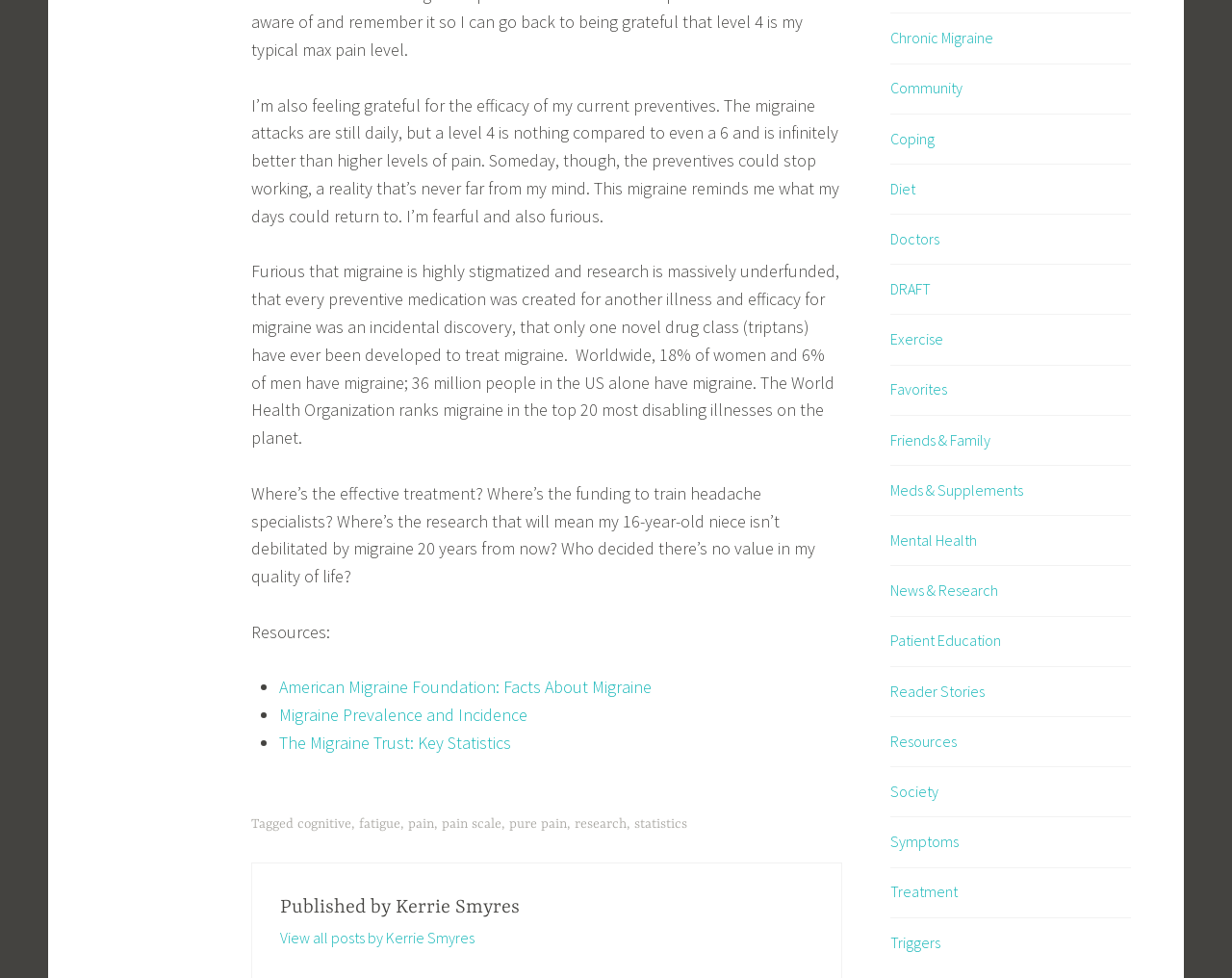Please identify the bounding box coordinates of the element on the webpage that should be clicked to follow this instruction: "Learn about 'The Migraine Trust: Key Statistics'". The bounding box coordinates should be given as four float numbers between 0 and 1, formatted as [left, top, right, bottom].

[0.226, 0.748, 0.415, 0.771]